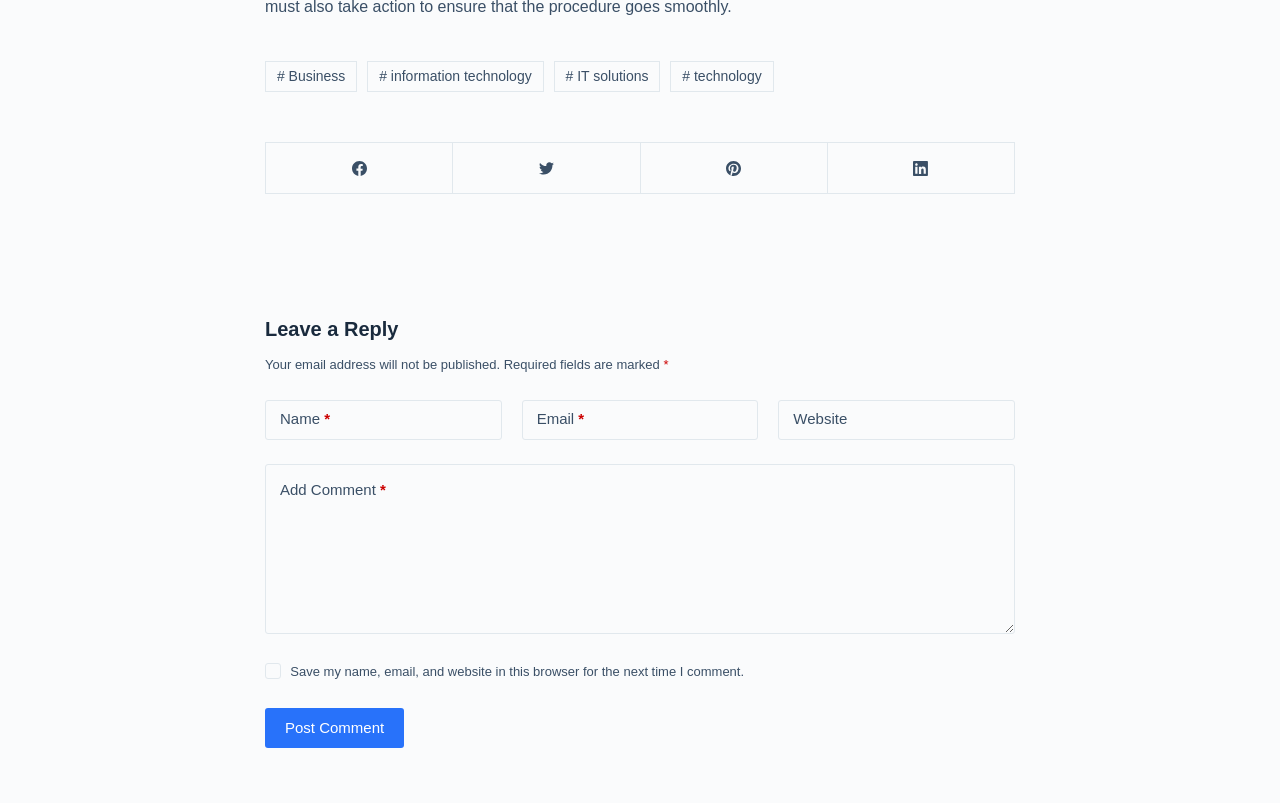Determine the bounding box coordinates for the clickable element to execute this instruction: "Add a comment". Provide the coordinates as four float numbers between 0 and 1, i.e., [left, top, right, bottom].

[0.207, 0.577, 0.793, 0.789]